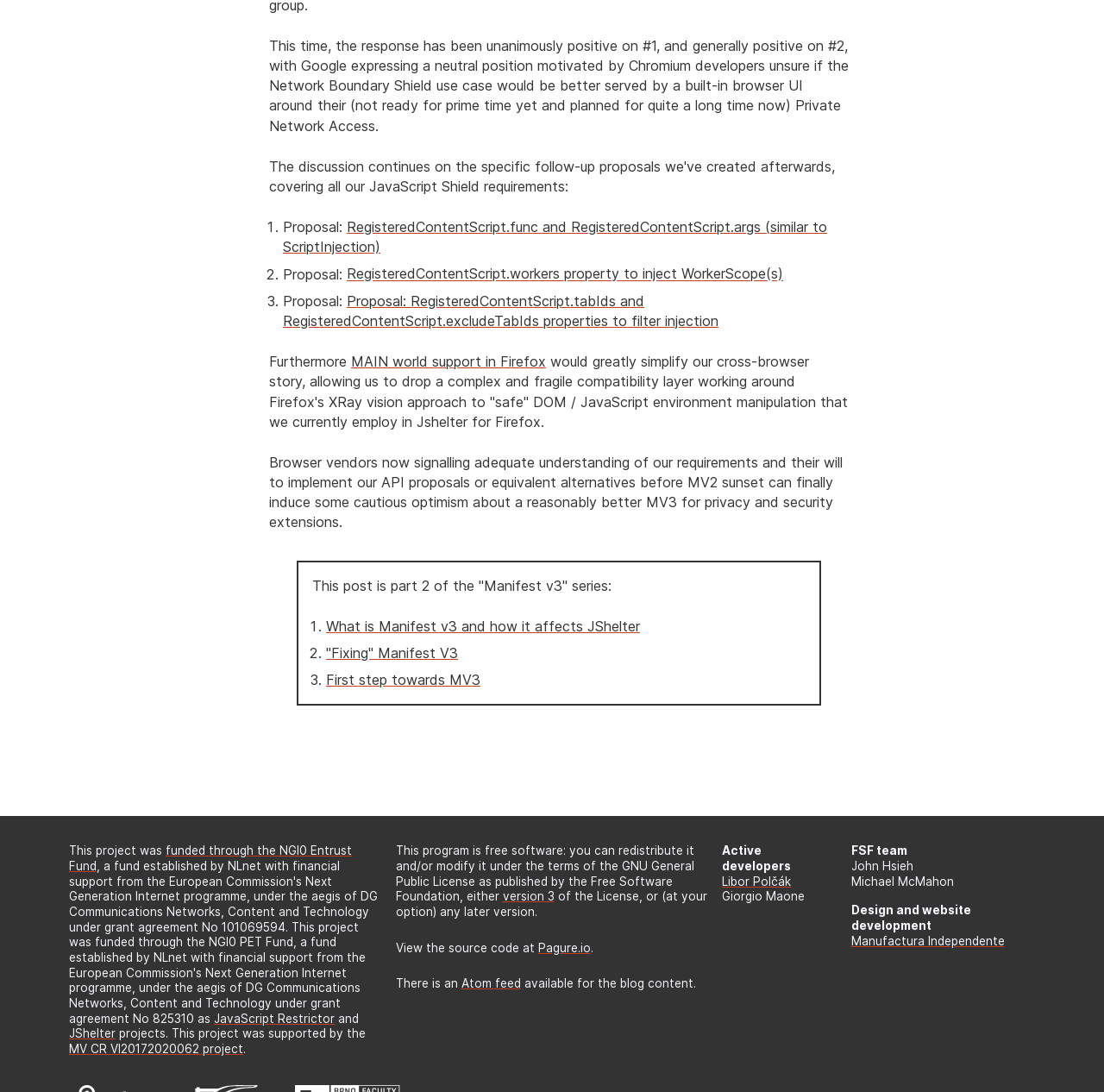Determine the bounding box coordinates for the HTML element described here: "JShelter".

[0.062, 0.94, 0.105, 0.953]